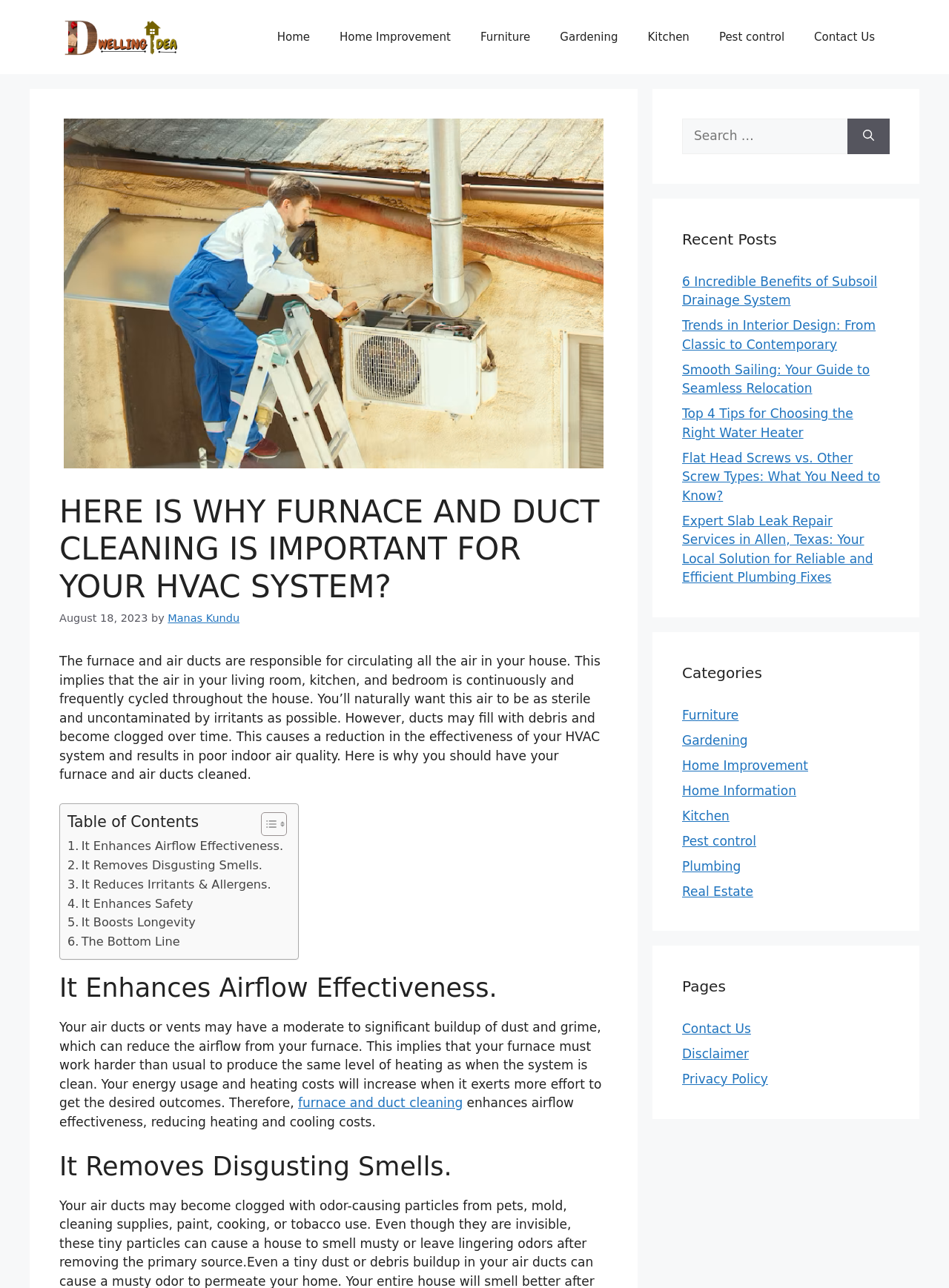What is the function of the button on the search bar?
Please provide a single word or phrase as your answer based on the image.

Search